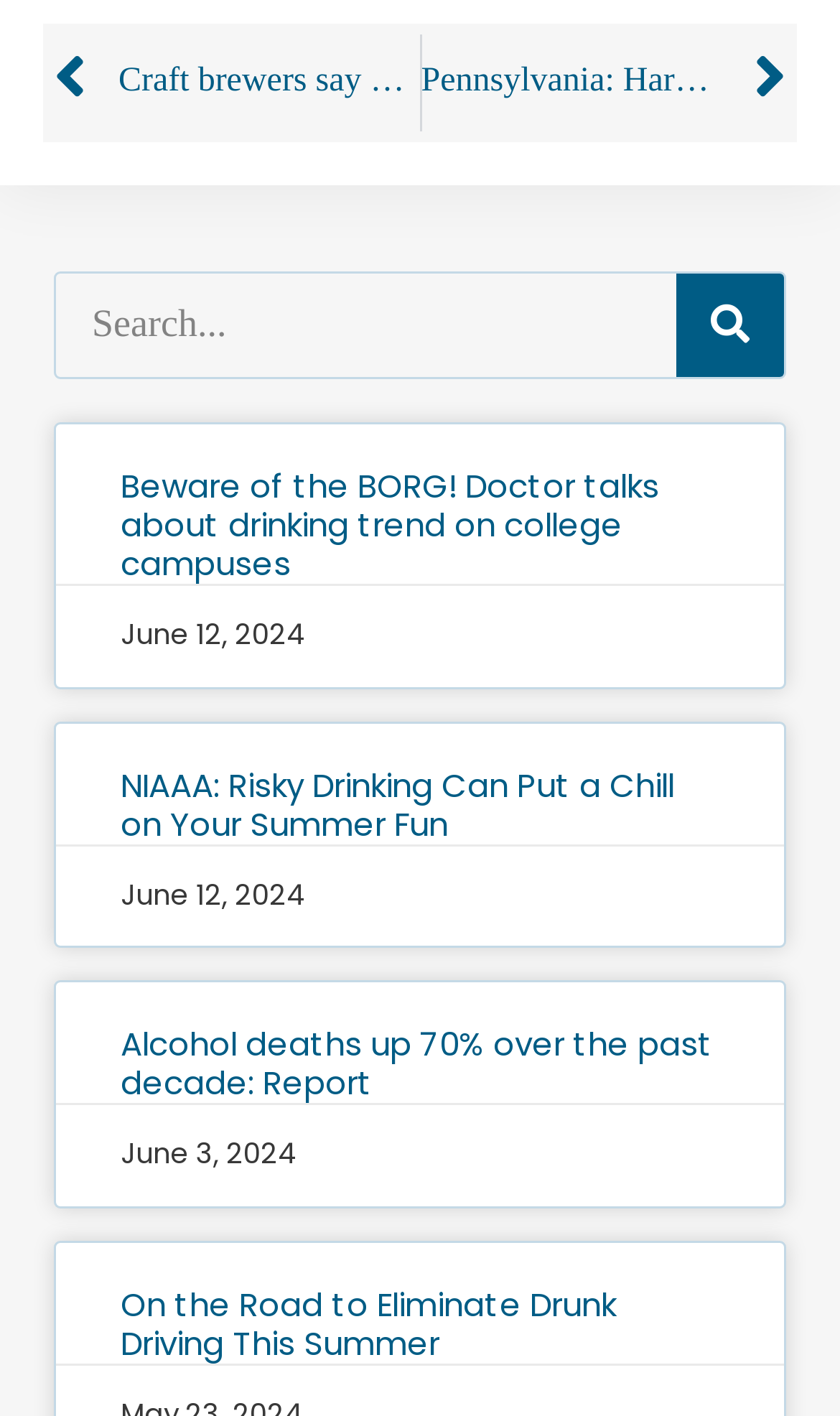Please identify the coordinates of the bounding box that should be clicked to fulfill this instruction: "View the report about alcohol deaths".

[0.144, 0.722, 0.849, 0.781]